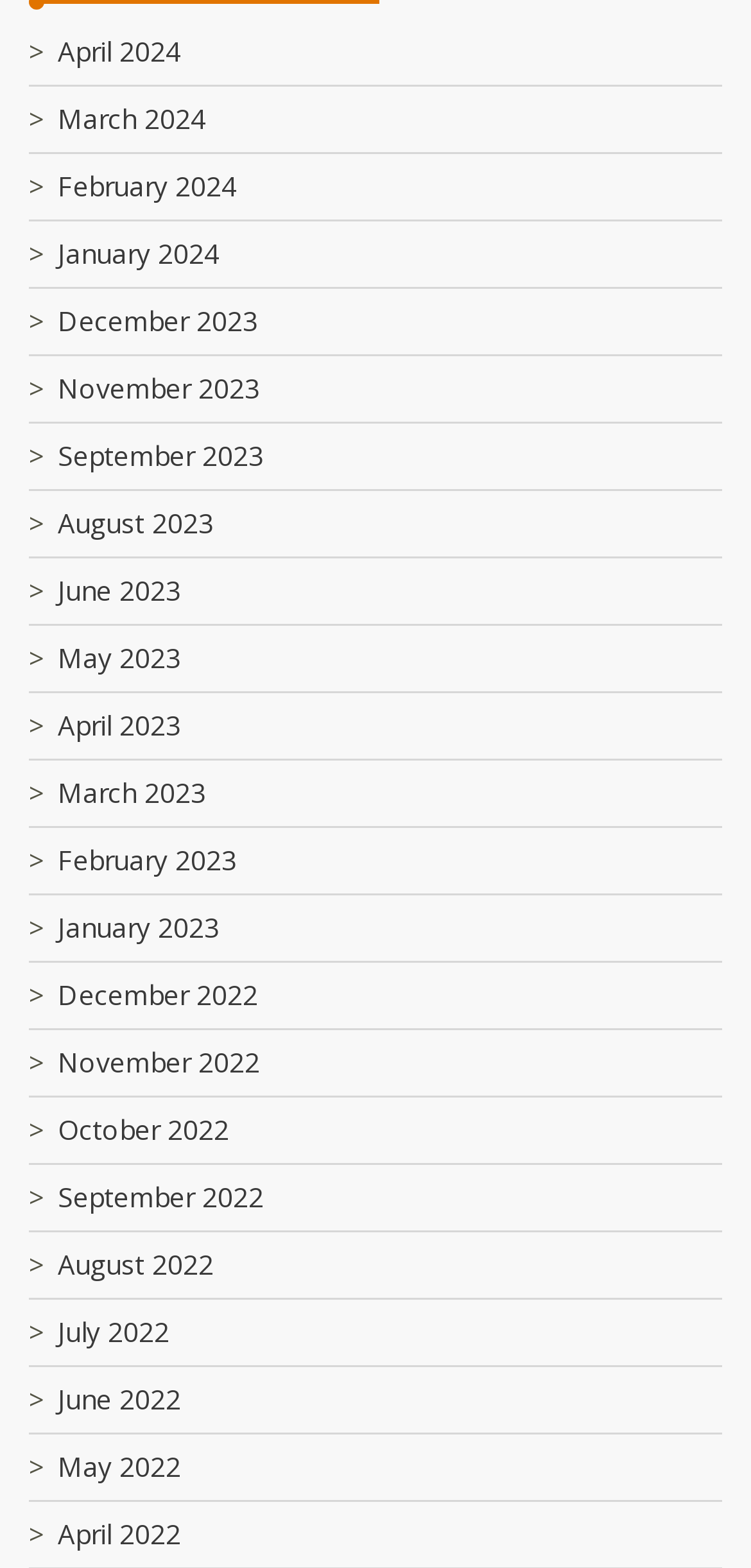What is the earliest month listed?
Provide a comprehensive and detailed answer to the question.

I looked at the list of links and found that the last link is 'April 2022', which indicates that it is the earliest month listed.